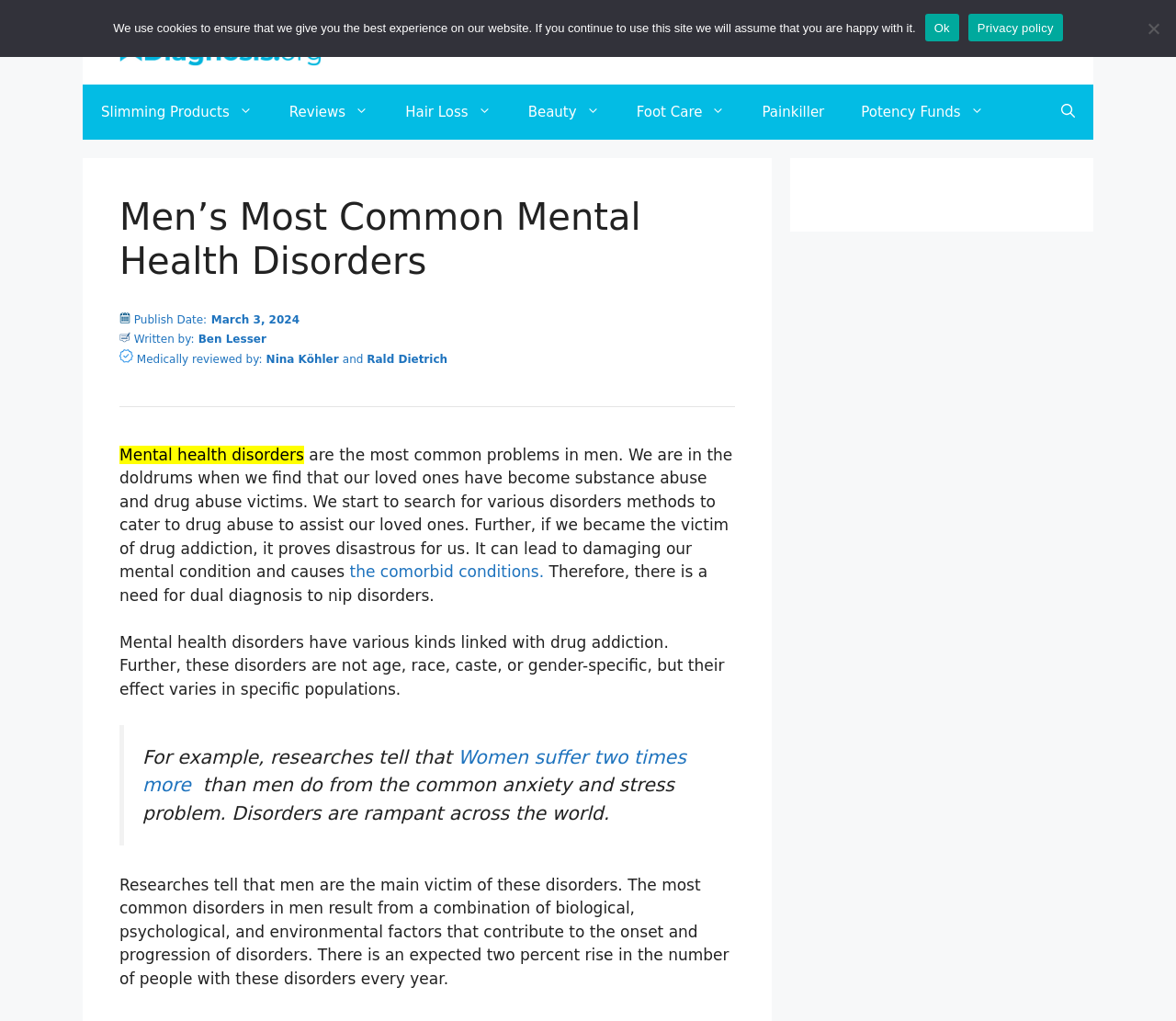Identify the bounding box for the described UI element: "Women suffer two times more".

[0.121, 0.73, 0.583, 0.78]